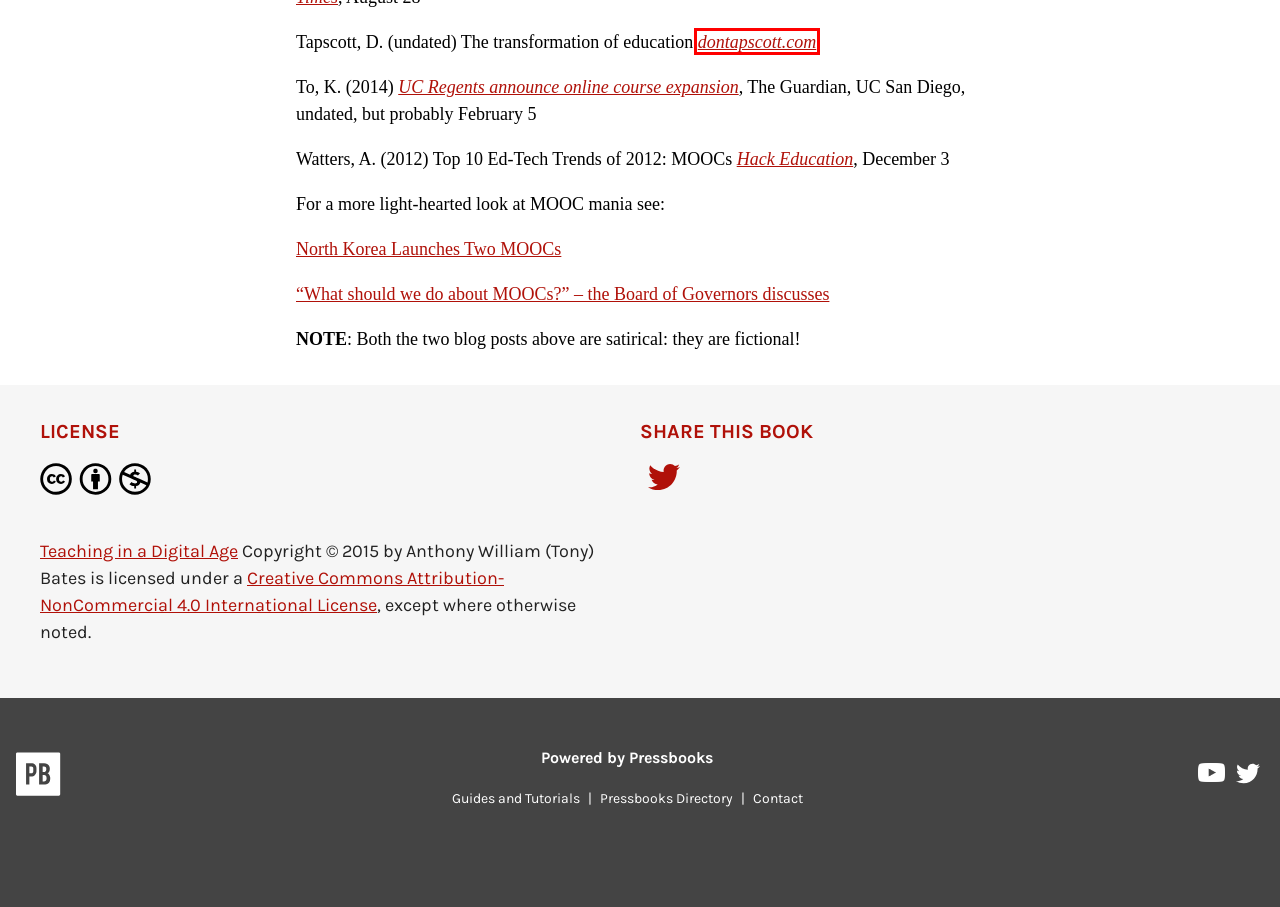You are given a screenshot of a webpage with a red bounding box around an element. Choose the most fitting webpage description for the page that appears after clicking the element within the red bounding box. Here are the candidates:
A. Pressbooks | The open book creation platform.
B. The Transformation of Education - Don Tapscott
C. Contact BCcampus | BCampus
D. Pressbooks Directory
E. Support guides | Pressbooks
F. North Korea launches two MOOCs | Tony Bates
G. “What should we do about MOOCs?” – the Board of Governors discusses | Tony Bates
H. What’s right and what’s wrong about Coursera-style MOOCs | Tony Bates

B